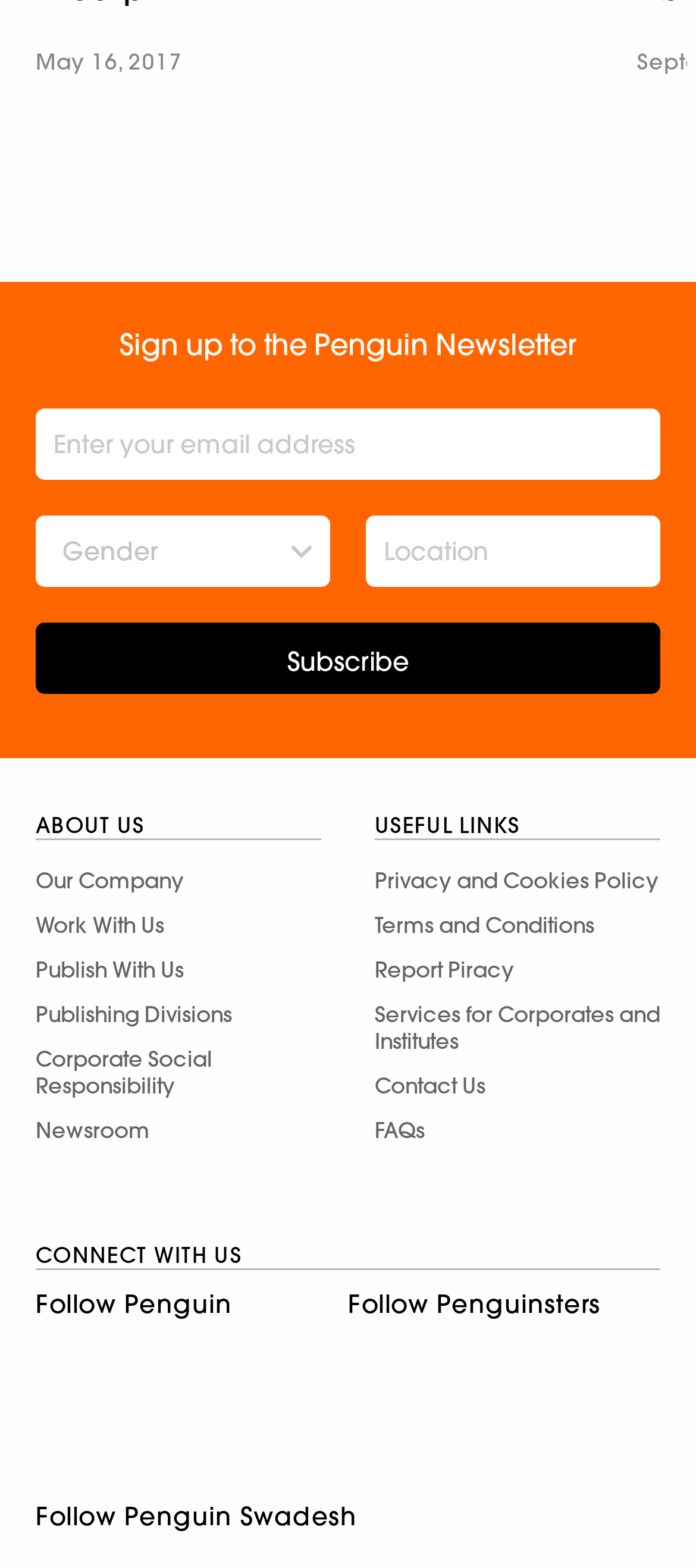Determine the bounding box coordinates for the clickable element required to fulfill the instruction: "Contact Us". Provide the coordinates as four float numbers between 0 and 1, i.e., [left, top, right, bottom].

[0.538, 0.678, 0.949, 0.707]